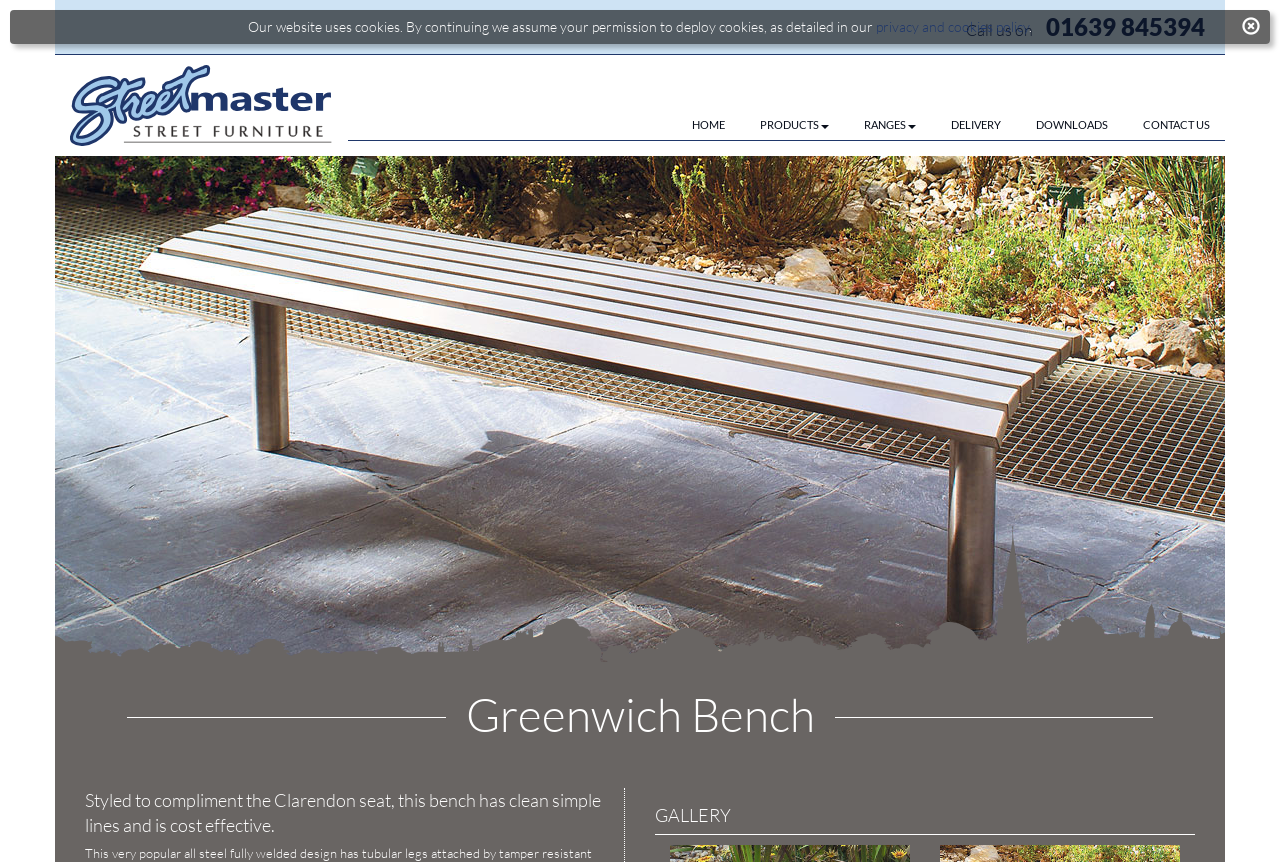Identify the bounding box coordinates for the UI element described as follows: "DOWNLOADS". Ensure the coordinates are four float numbers between 0 and 1, formatted as [left, top, right, bottom].

[0.782, 0.128, 0.866, 0.163]